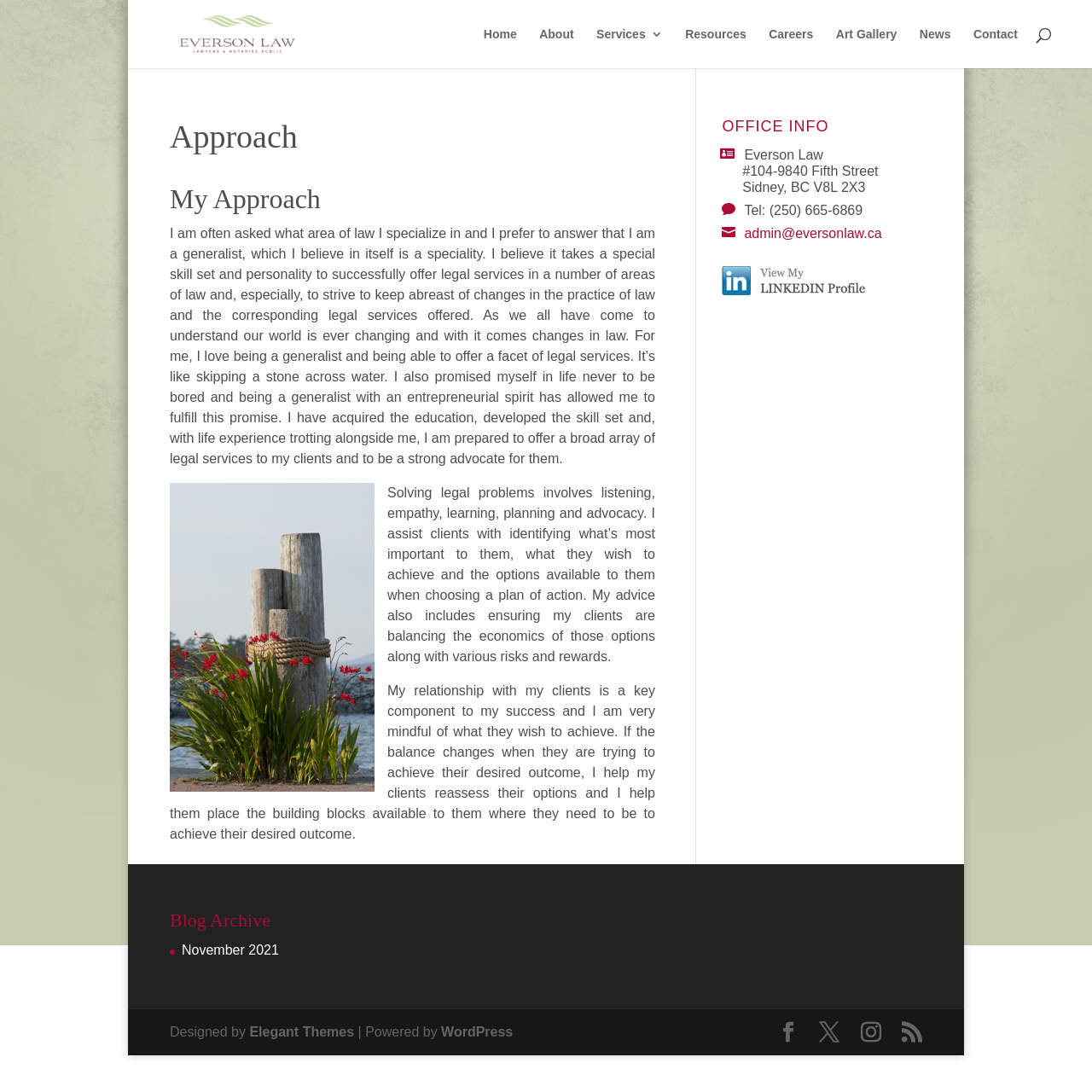Identify the bounding box coordinates of the HTML element based on this description: "News".

[0.842, 0.026, 0.871, 0.062]